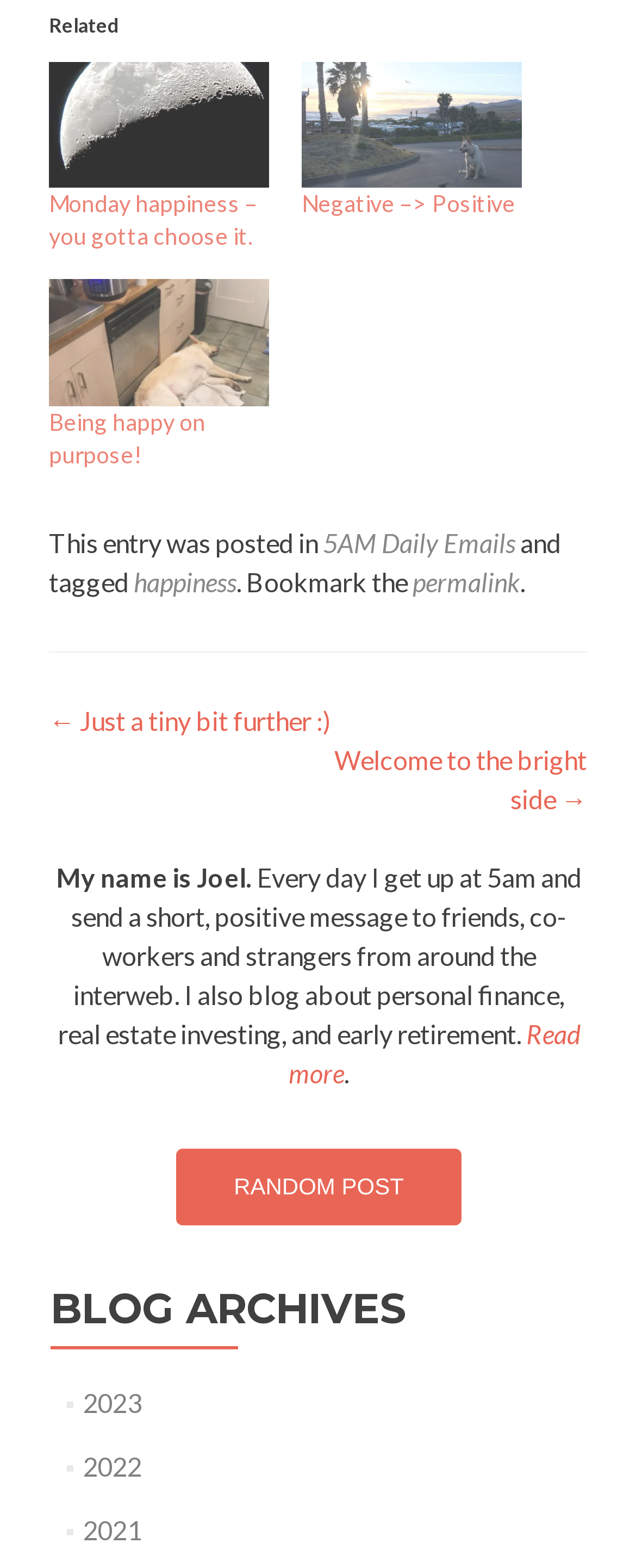Kindly determine the bounding box coordinates for the area that needs to be clicked to execute this instruction: "Go to Negative to Positive page".

[0.474, 0.04, 0.821, 0.12]